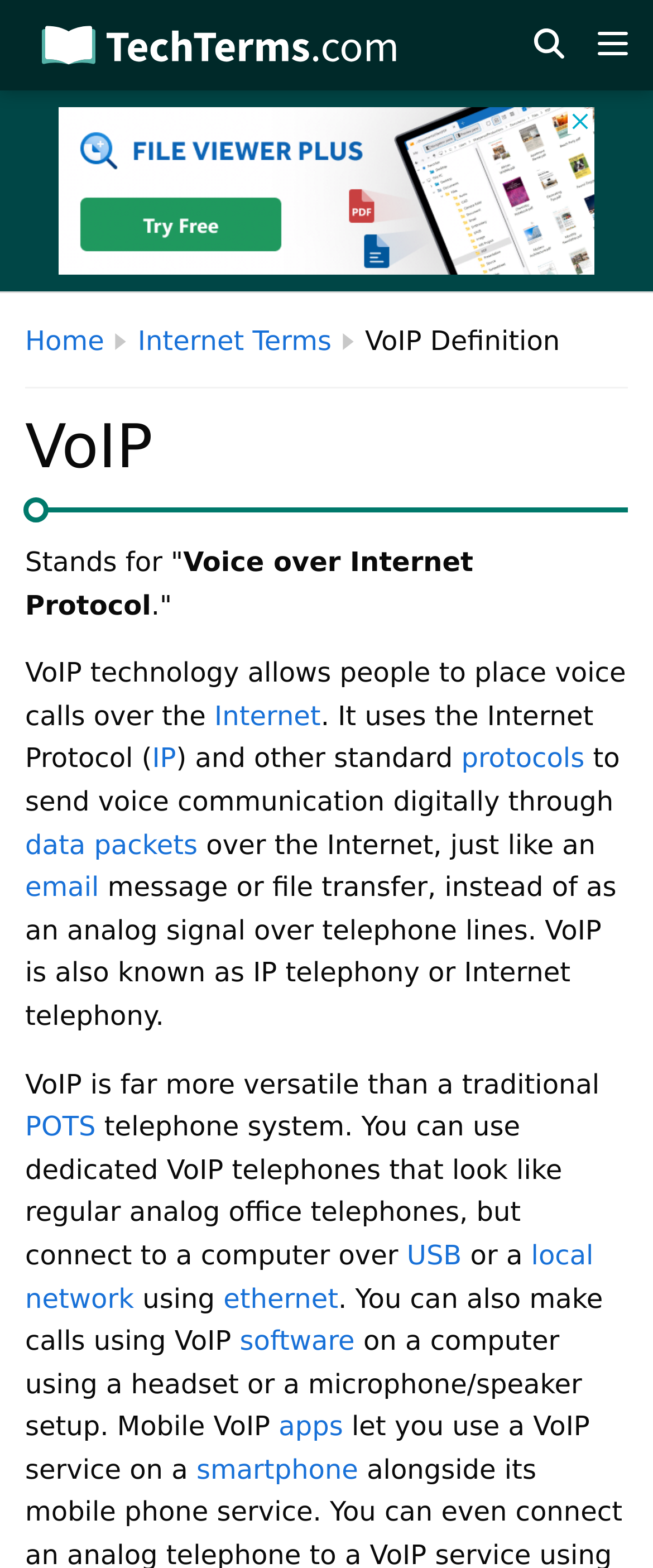Determine the bounding box coordinates in the format (top-left x, top-left y, bottom-right x, bottom-right y). Ensure all values are floating point numbers between 0 and 1. Identify the bounding box of the UI element described by: 简体中文

None